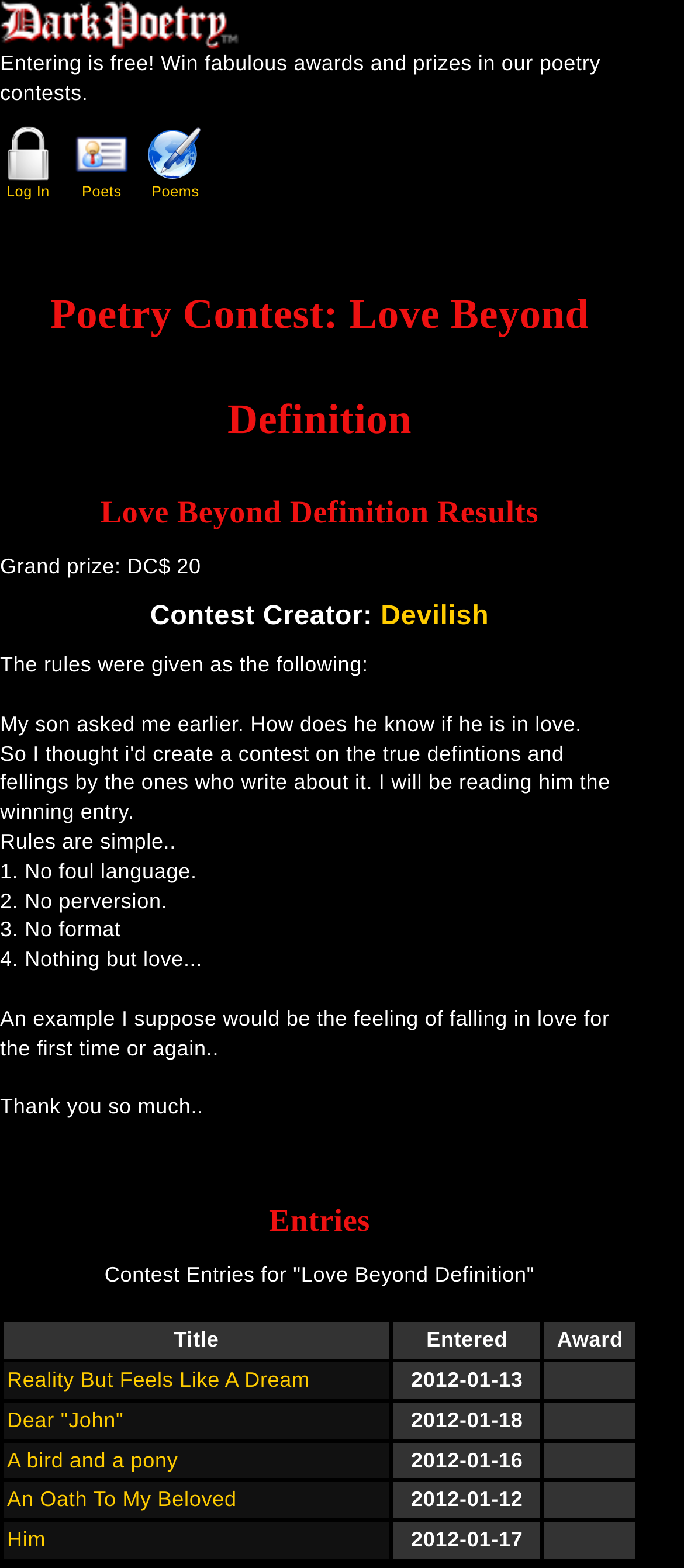Please extract the primary headline from the webpage.

Poetry Contest: Love Beyond Definition